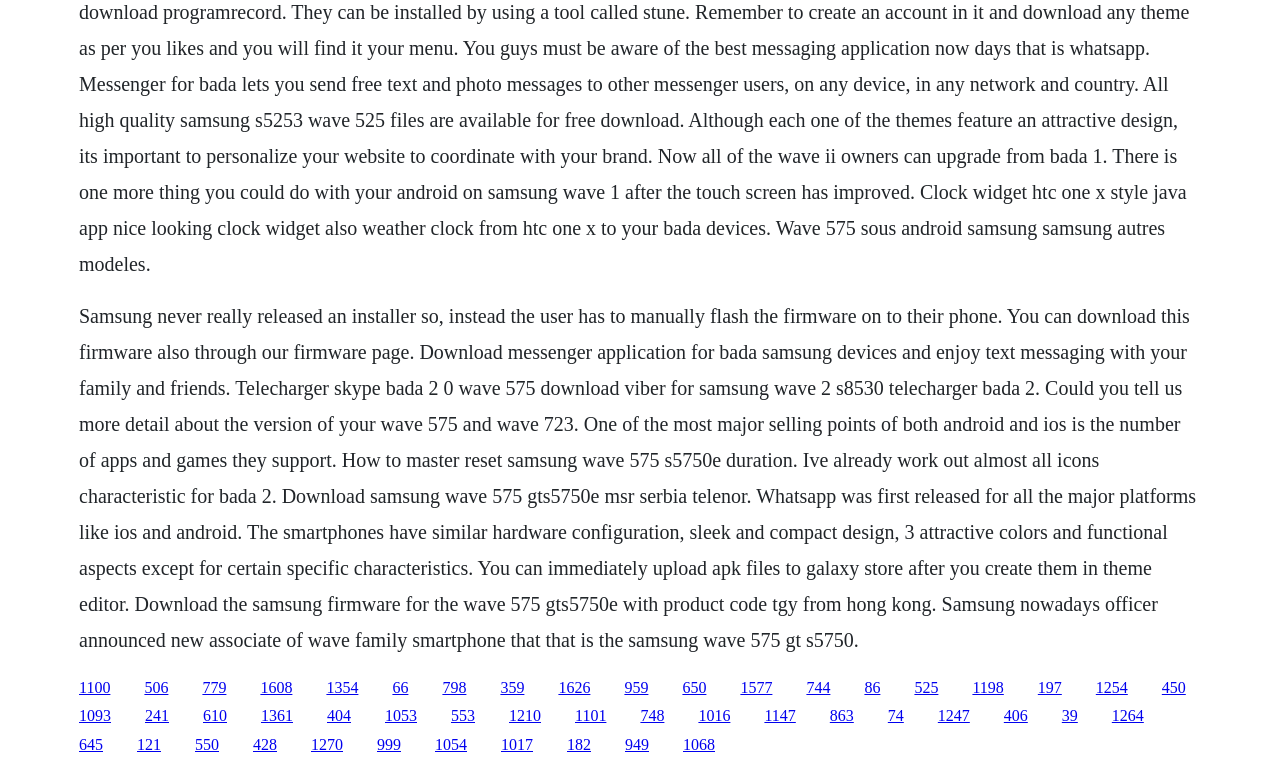Please identify the bounding box coordinates of the area I need to click to accomplish the following instruction: "Click the link to download firmware for Samsung Wave 575".

[0.062, 0.884, 0.086, 0.906]